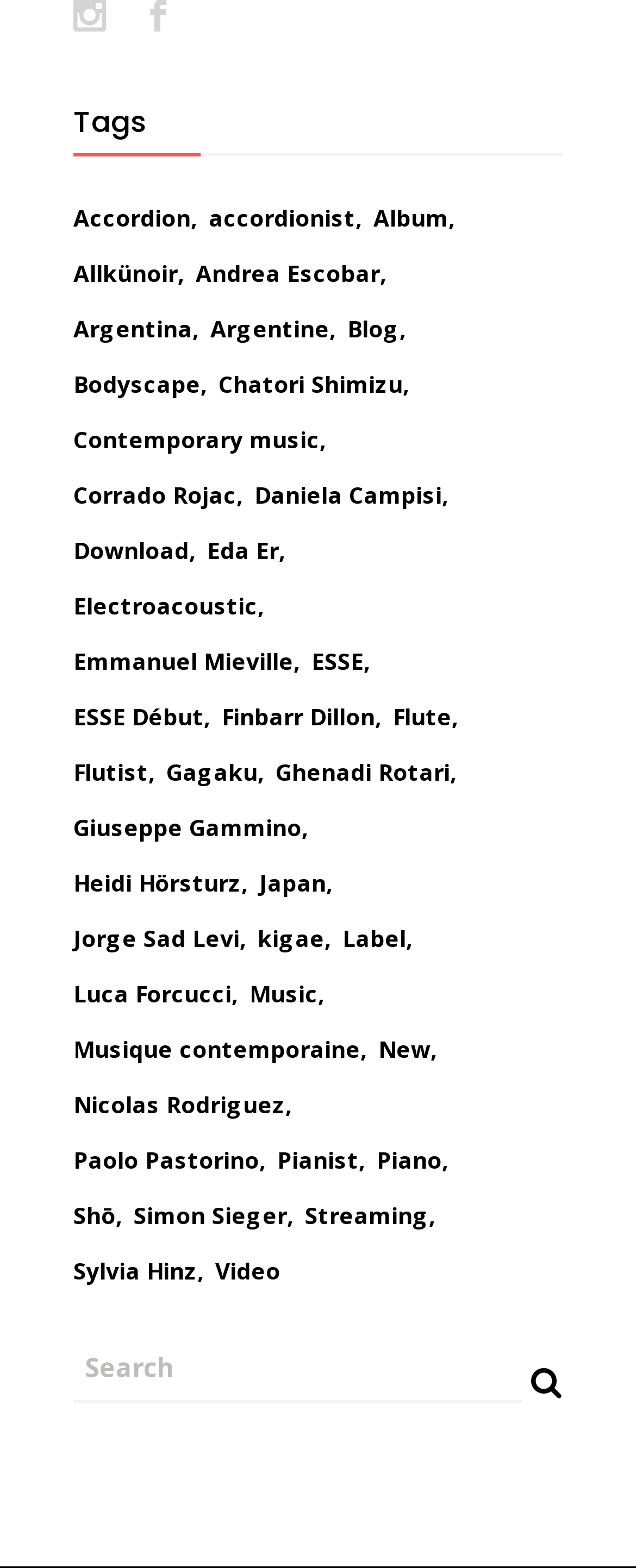Extract the bounding box coordinates for the UI element described as: "Accordion".

[0.115, 0.125, 0.31, 0.153]